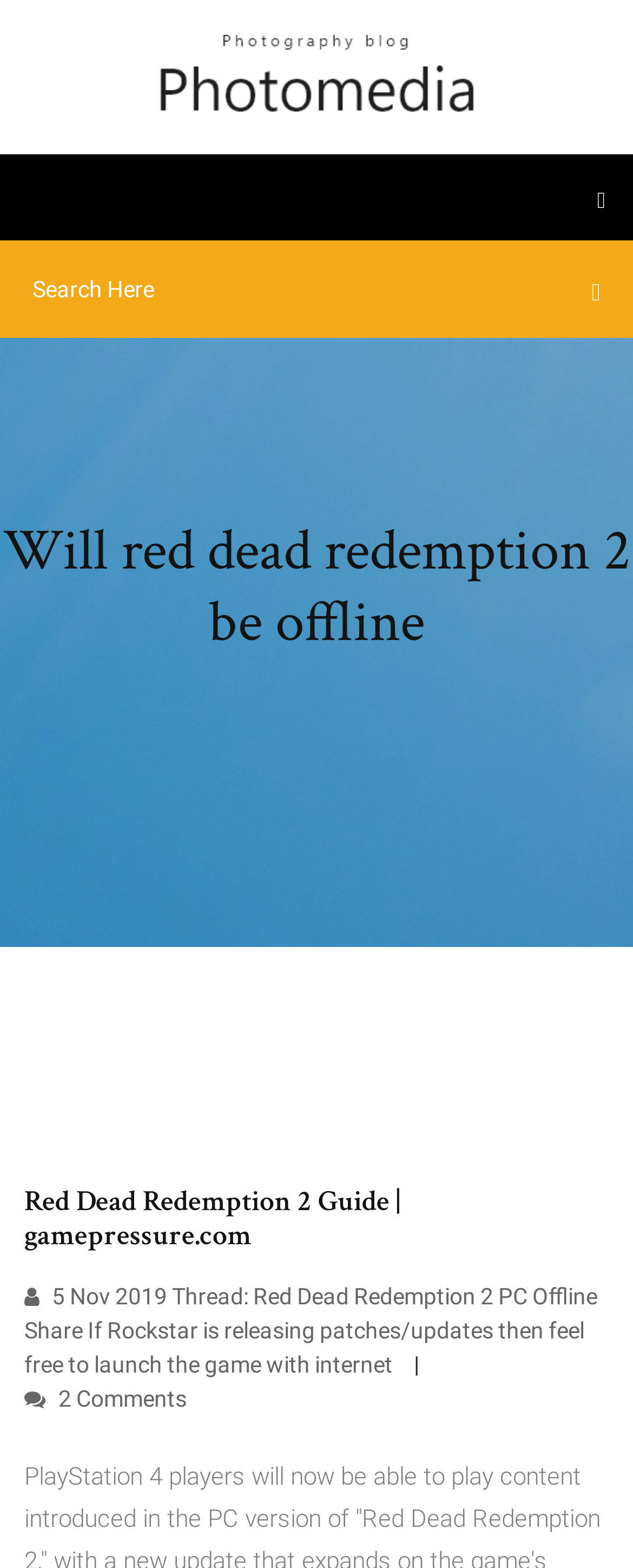Determine the main text heading of the webpage and provide its content.

Will red dead redemption 2 be offline